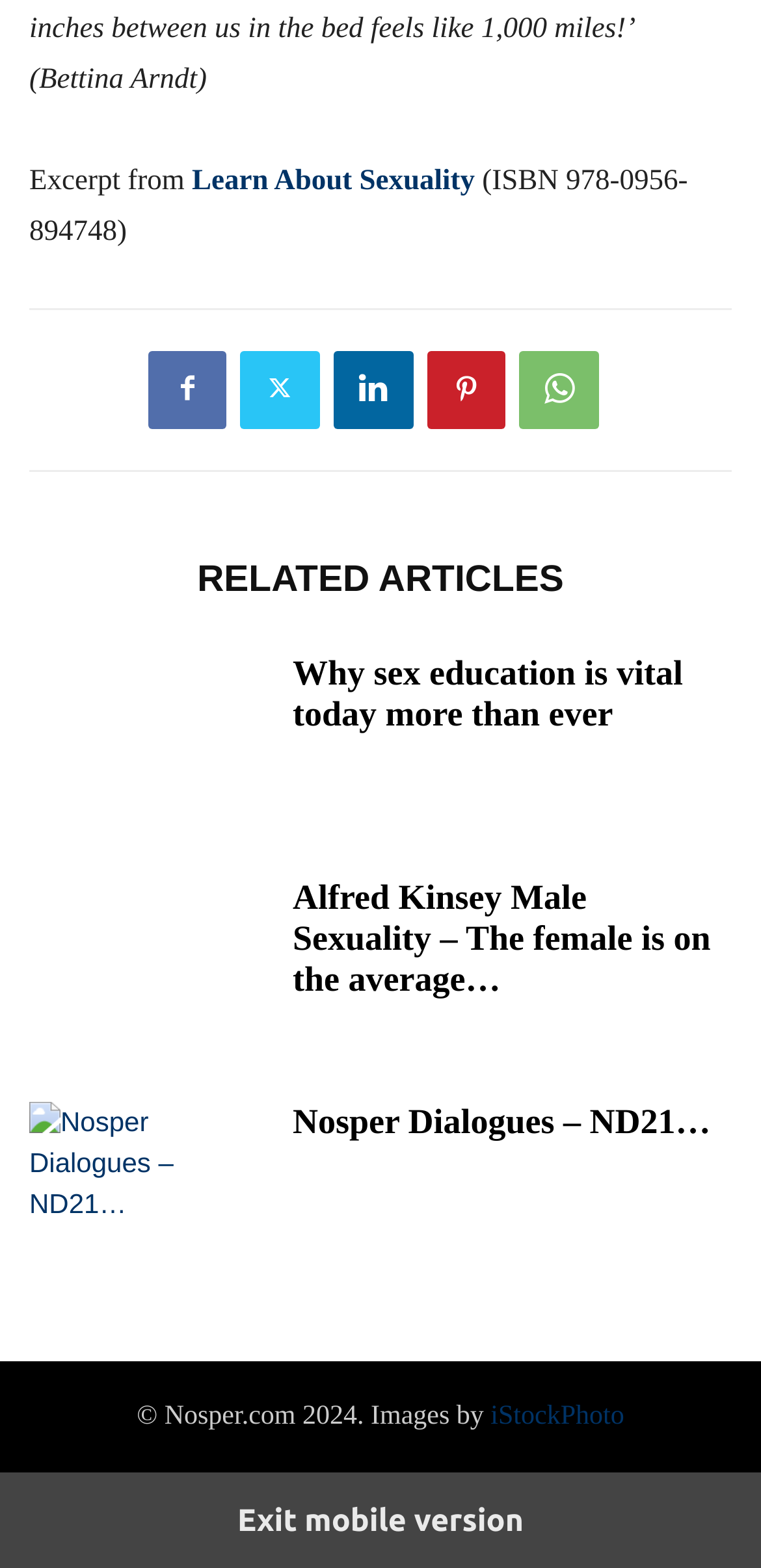Determine the bounding box coordinates of the target area to click to execute the following instruction: "Read Alfred Kinsey Male Sexuality."

[0.038, 0.559, 0.346, 0.641]